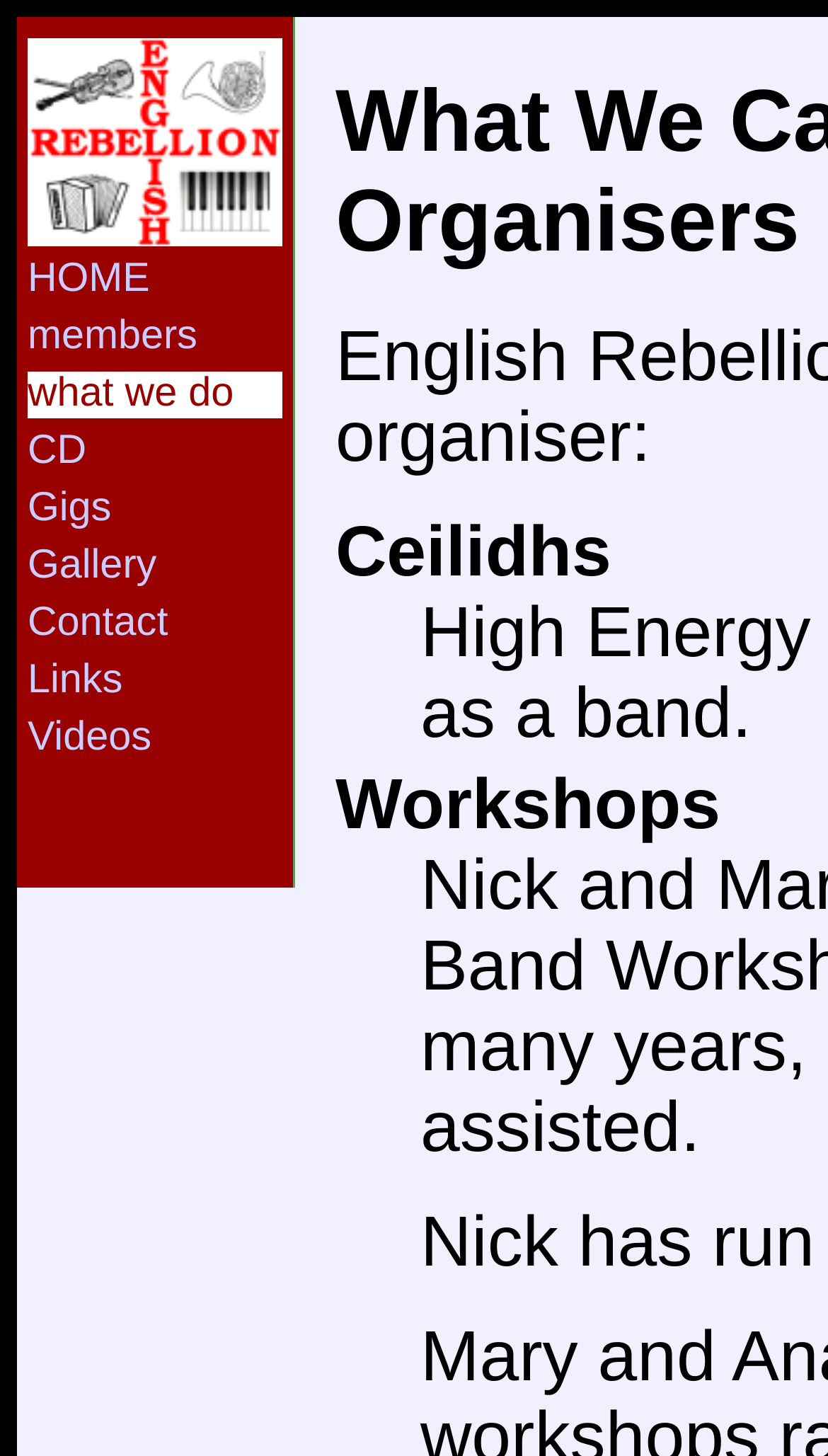Locate the bounding box coordinates of the item that should be clicked to fulfill the instruction: "check gigs".

[0.033, 0.334, 0.341, 0.366]